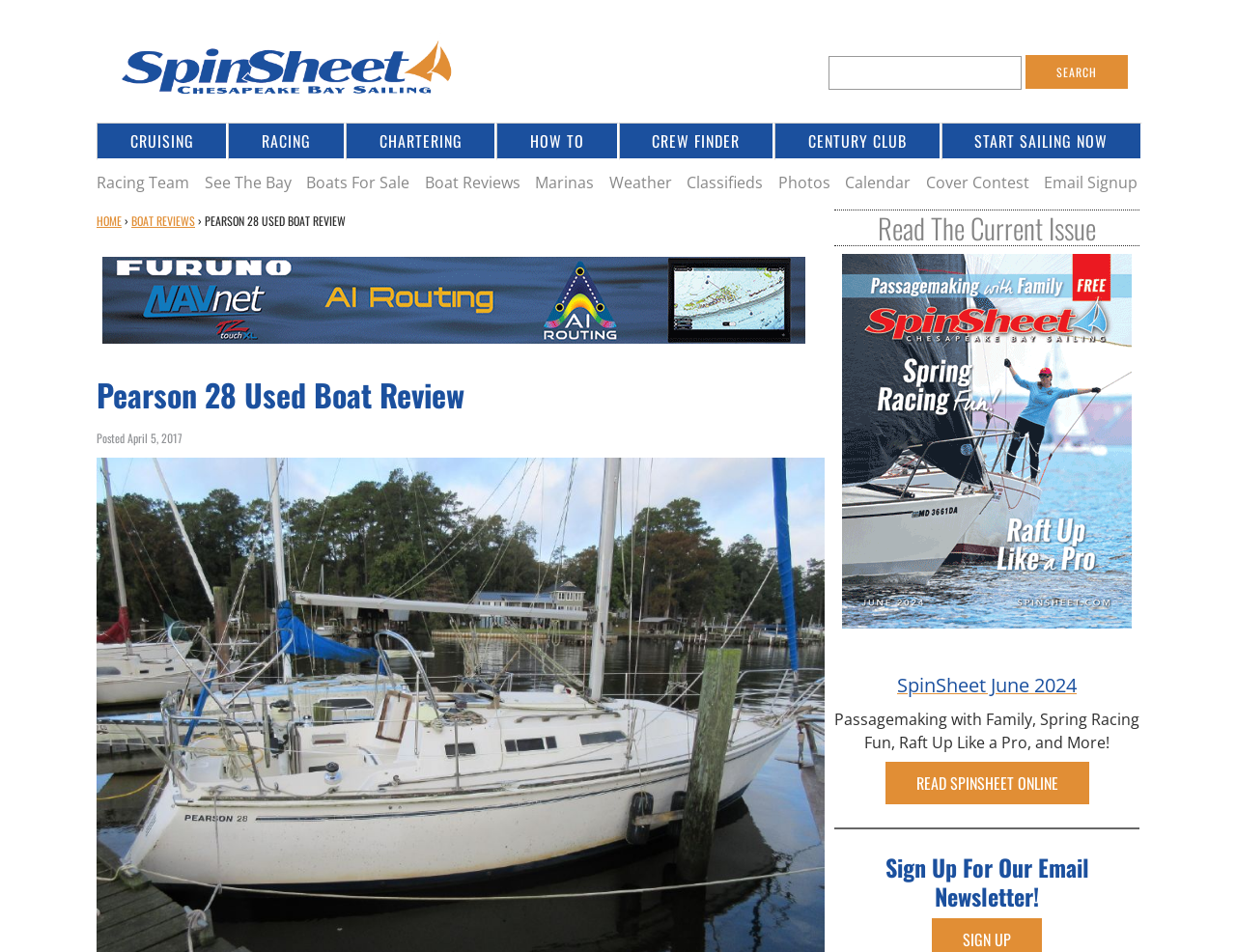Determine the bounding box coordinates of the region to click in order to accomplish the following instruction: "Jump to navigation". Provide the coordinates as four float numbers between 0 and 1, specifically [left, top, right, bottom].

[0.0, 0.024, 1.0, 0.03]